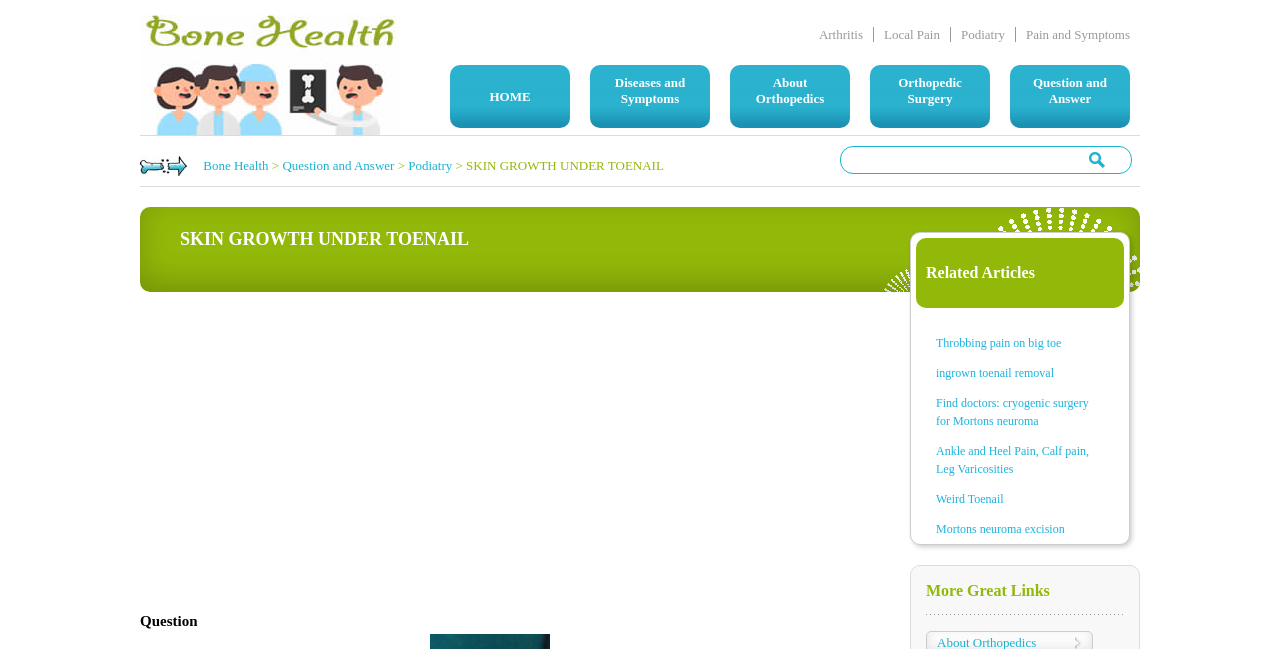Identify the bounding box coordinates for the UI element described as follows: "Bone Health". Ensure the coordinates are four float numbers between 0 and 1, formatted as [left, top, right, bottom].

[0.159, 0.243, 0.21, 0.267]